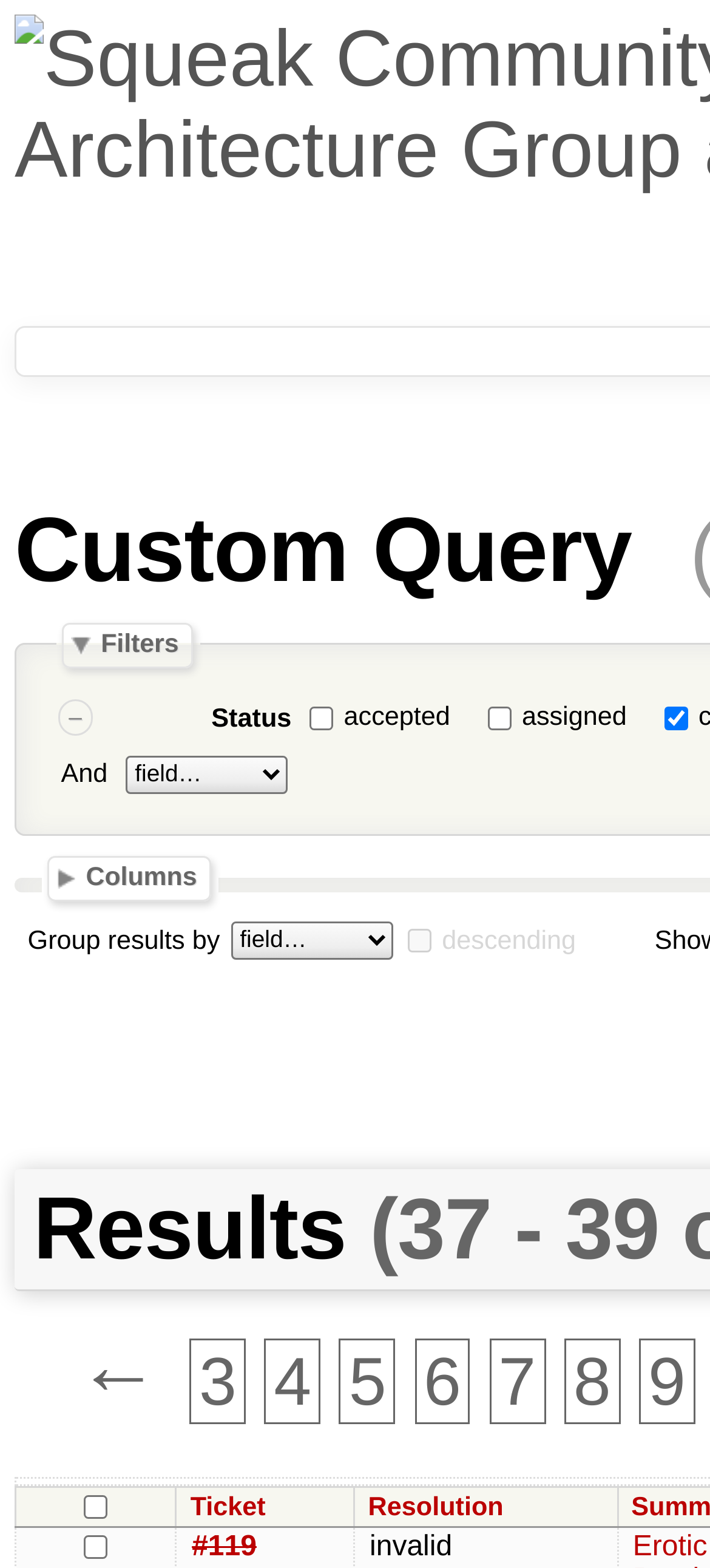What is the label of the first column header?
Can you offer a detailed and complete answer to this question?

I looked at the column header elements and saw that the first one has the label 'Toggle group'.